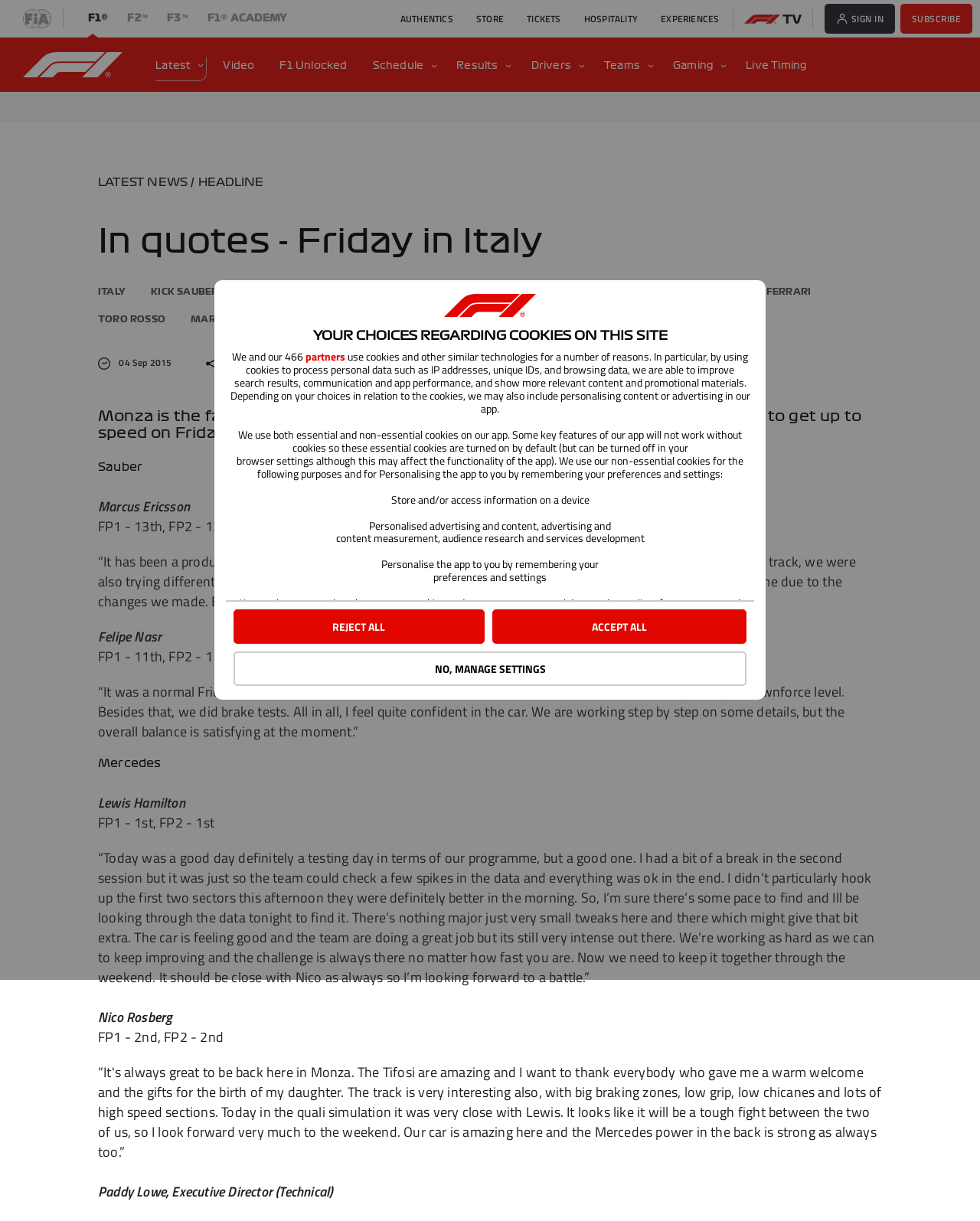Could you find the bounding box coordinates of the clickable area to complete this instruction: "Subscribe"?

[0.918, 0.003, 0.992, 0.028]